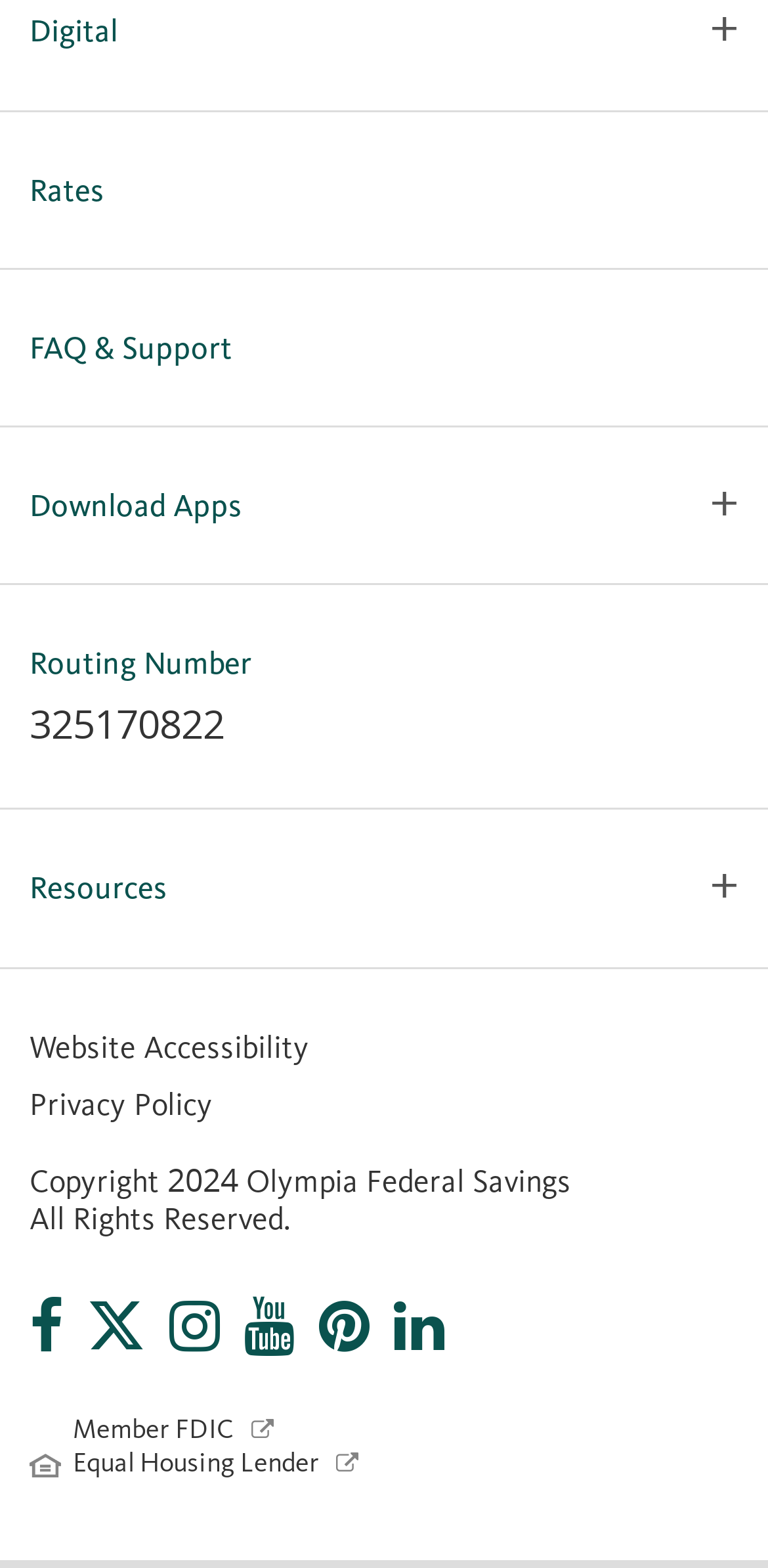Please provide a comprehensive response to the question based on the details in the image: What is the last link in the list?

I looked at the list of links and found that the last link is 'Contactless Cards'.